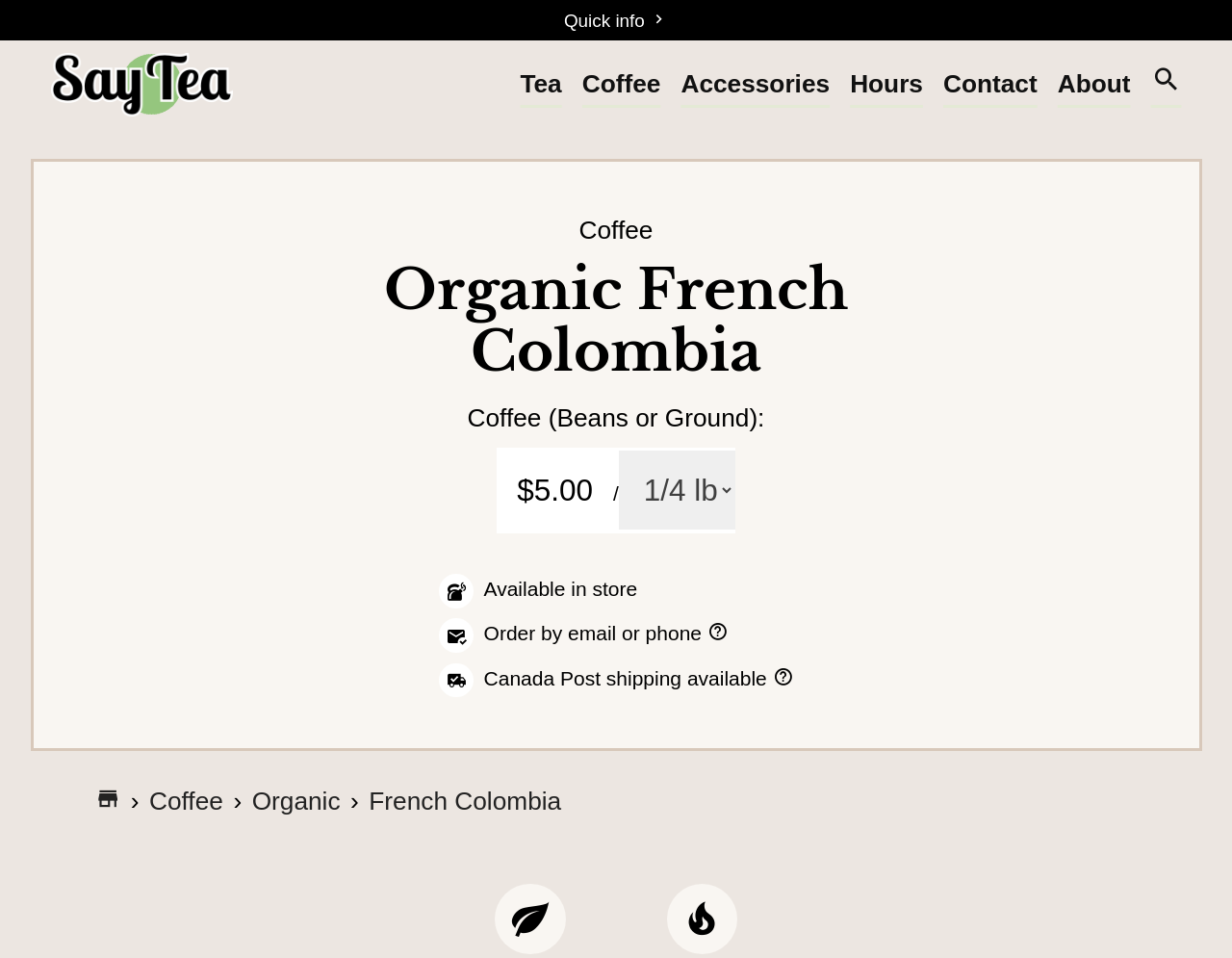Please answer the following query using a single word or phrase: 
What type of product is Organic French Colombia?

Coffee